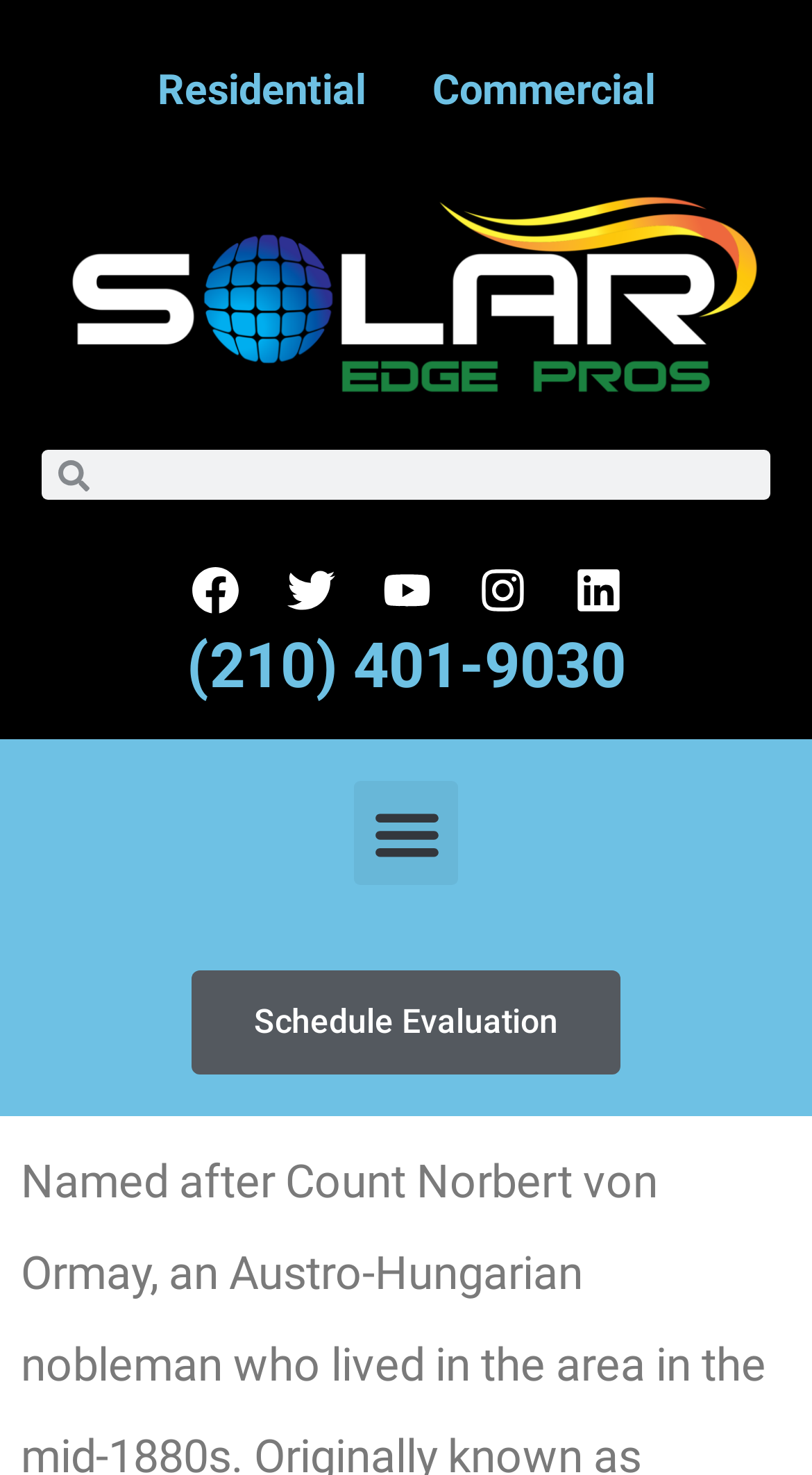Please identify the bounding box coordinates of the region to click in order to complete the task: "Schedule an evaluation". The coordinates must be four float numbers between 0 and 1, specified as [left, top, right, bottom].

[0.236, 0.658, 0.764, 0.728]